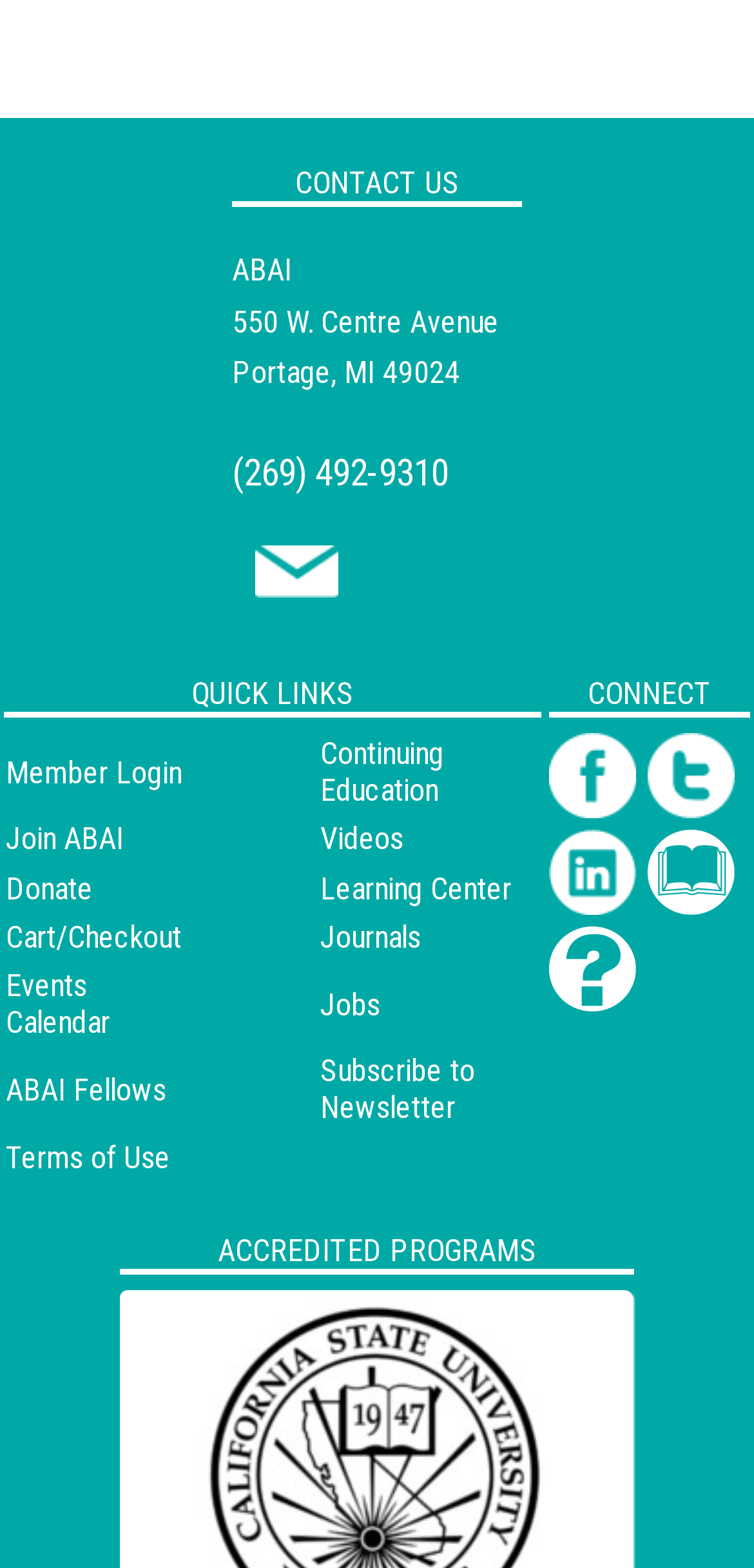What is the phone number to contact?
Could you answer the question with a detailed and thorough explanation?

The phone number to contact is (269) 492-9310, which is mentioned in the link element '(269) 492-9310' with bounding box coordinates [0.308, 0.287, 0.595, 0.315].